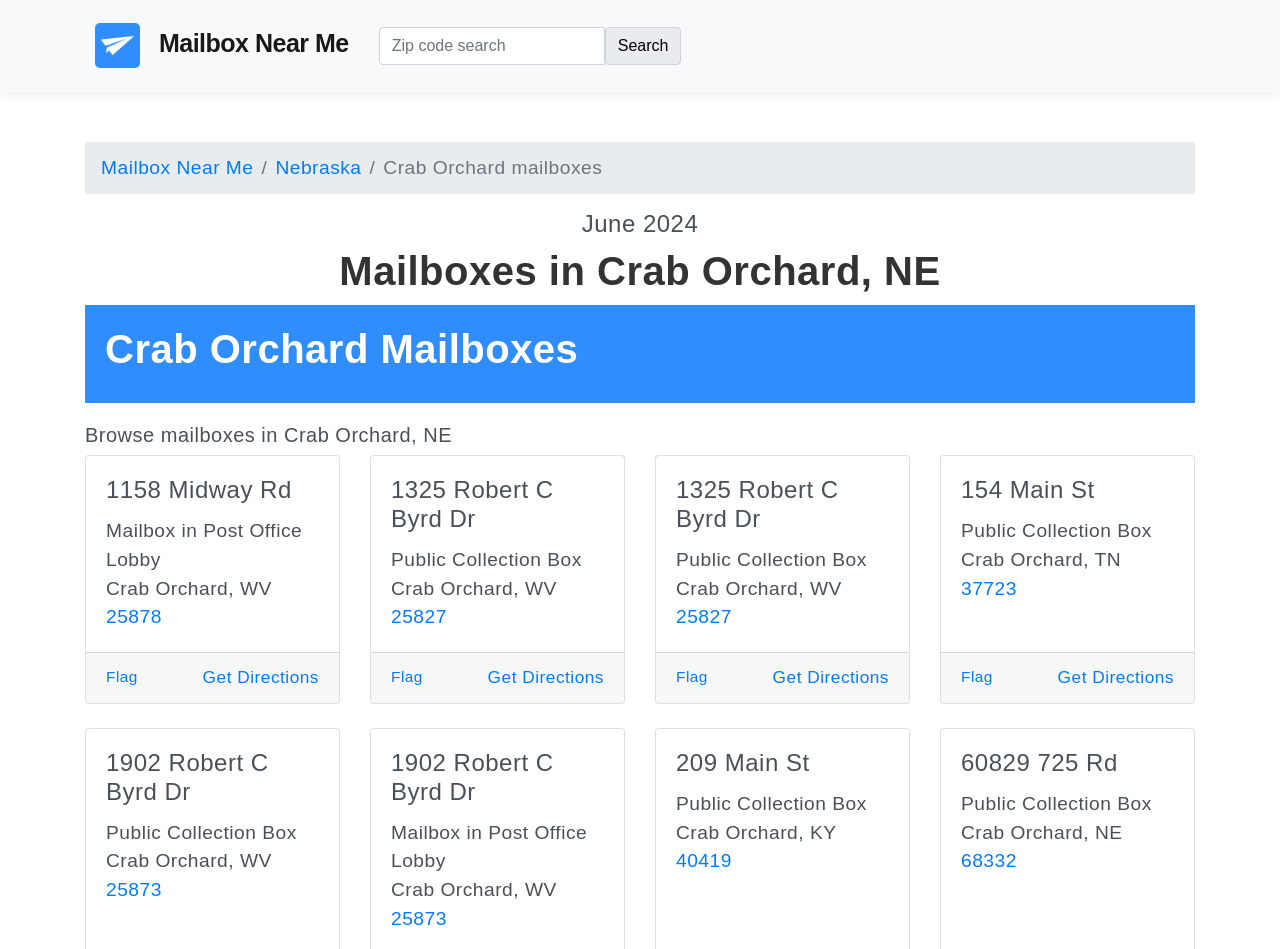Please identify the bounding box coordinates of the element I should click to complete this instruction: 'Click on mailbox near me'. The coordinates should be given as four float numbers between 0 and 1, like this: [left, top, right, bottom].

[0.079, 0.162, 0.198, 0.192]